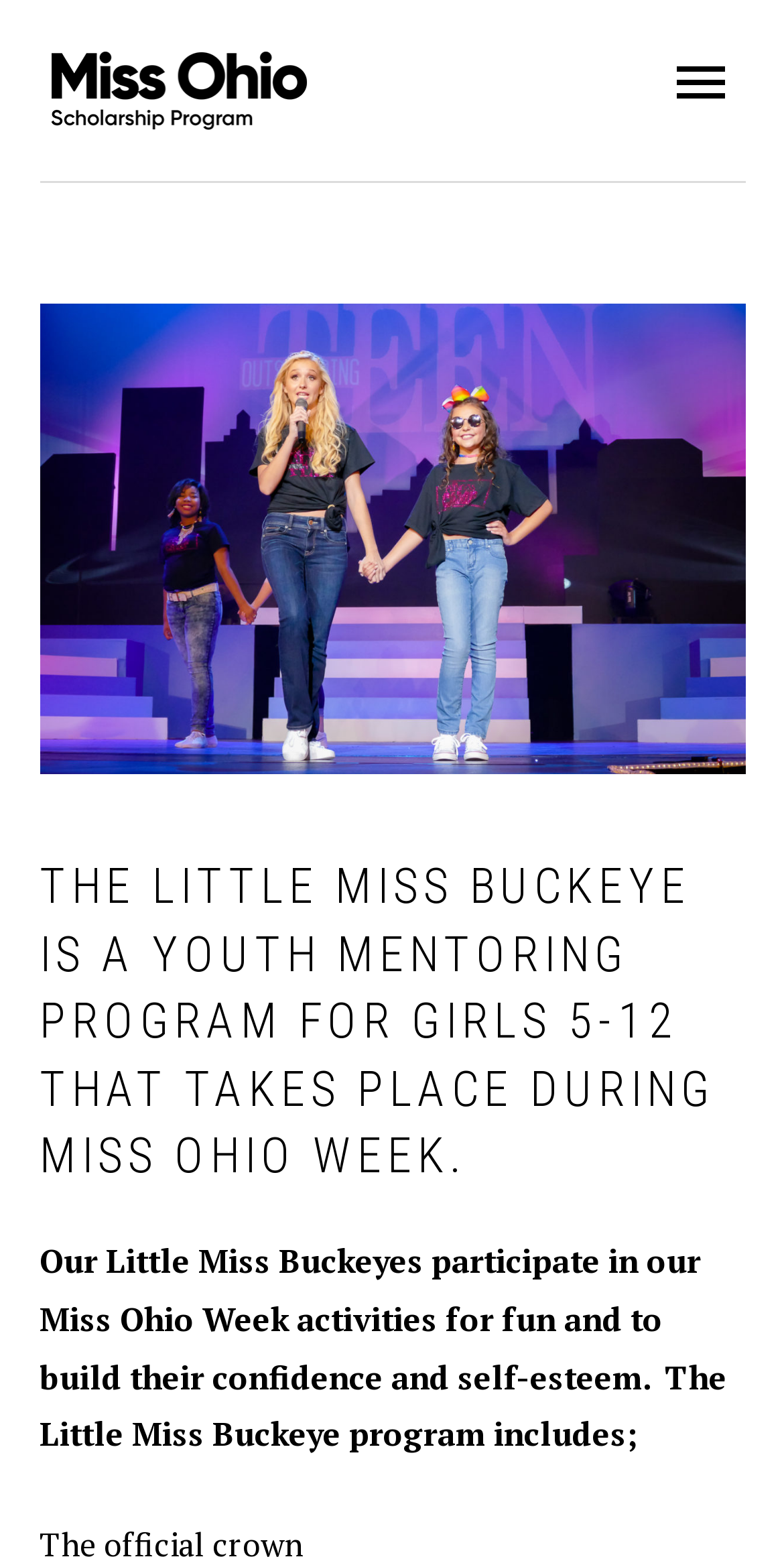Look at the image and write a detailed answer to the question: 
What is the purpose of the Little Miss Buckeye program?

According to the webpage, 'Our Little Miss Buckeyes participate in our Miss Ohio Week activities for fun and to build their confidence and self-esteem.' This suggests that the primary objective of the program is to help participants develop their confidence and self-esteem.